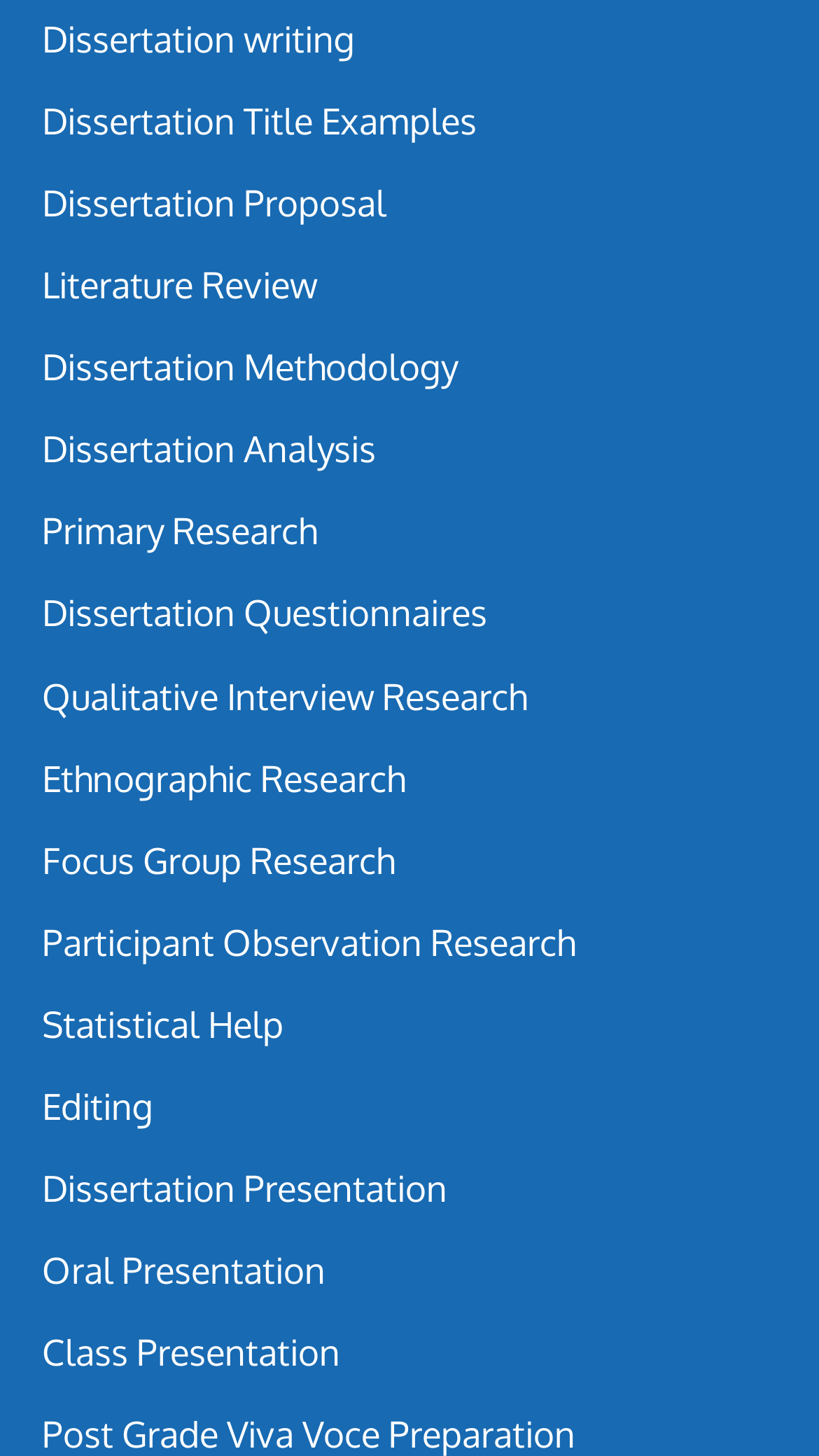Answer the following query concisely with a single word or phrase:
What is the first link on the webpage?

Dissertation writing